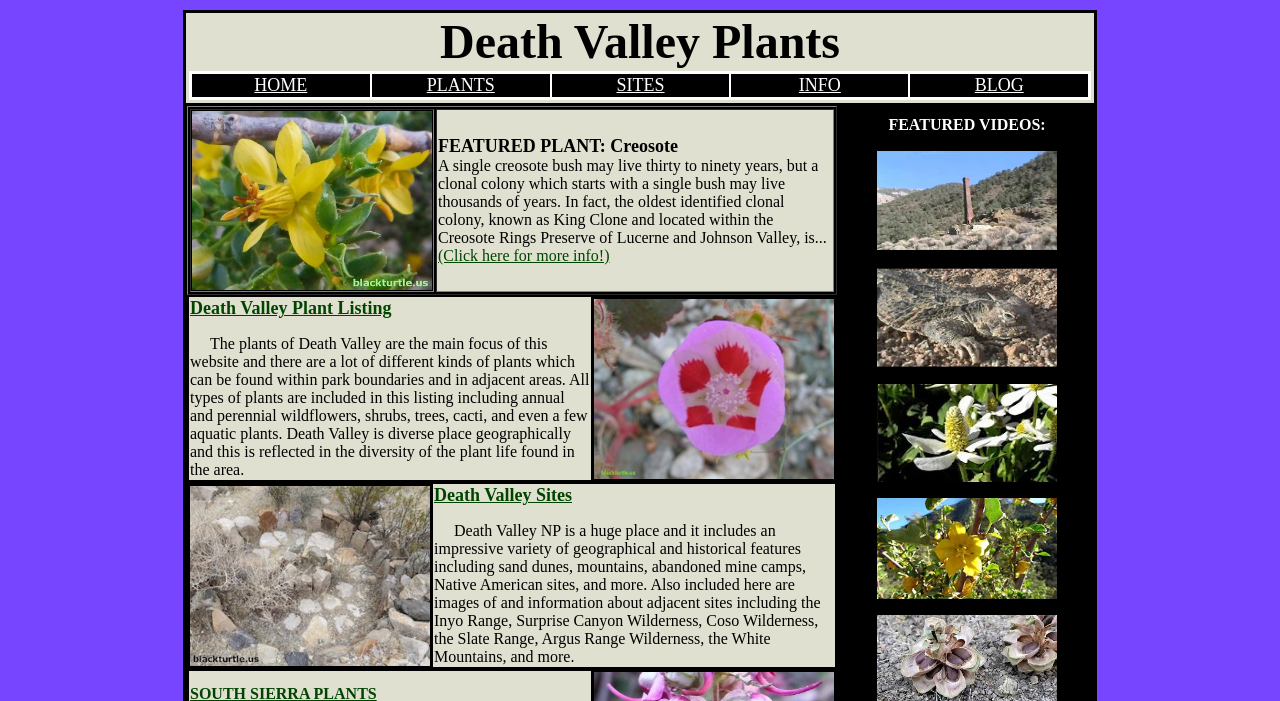Detail the various sections and features present on the webpage.

The webpage is about Death Valley plants and related information. At the top, there is a row with five grid cells containing links to different sections of the website: HOME, PLANTS, SITES, INFO, and BLOG. 

Below this row, there is a table with two columns. The left column contains an image, and the right column has a featured plant section, which describes the Creosote plant and provides a link to more information.

Underneath this table, there is another table with two columns. The left column contains a section about Death Valley Plant Listing, which provides a brief description of the diversity of plants in Death Valley and a link to more information. The right column has a link to a specific plant, the fivespot wildflower, accompanied by an image of the plant.

At the bottom of the page, there is a third table with two columns. The left column contains a link with an image, and the right column has a section about Death Valley Sites, which describes the geographical and historical features of Death Valley and adjacent sites, and provides a link to more information. This section also includes several links to other related sites, each accompanied by an image.